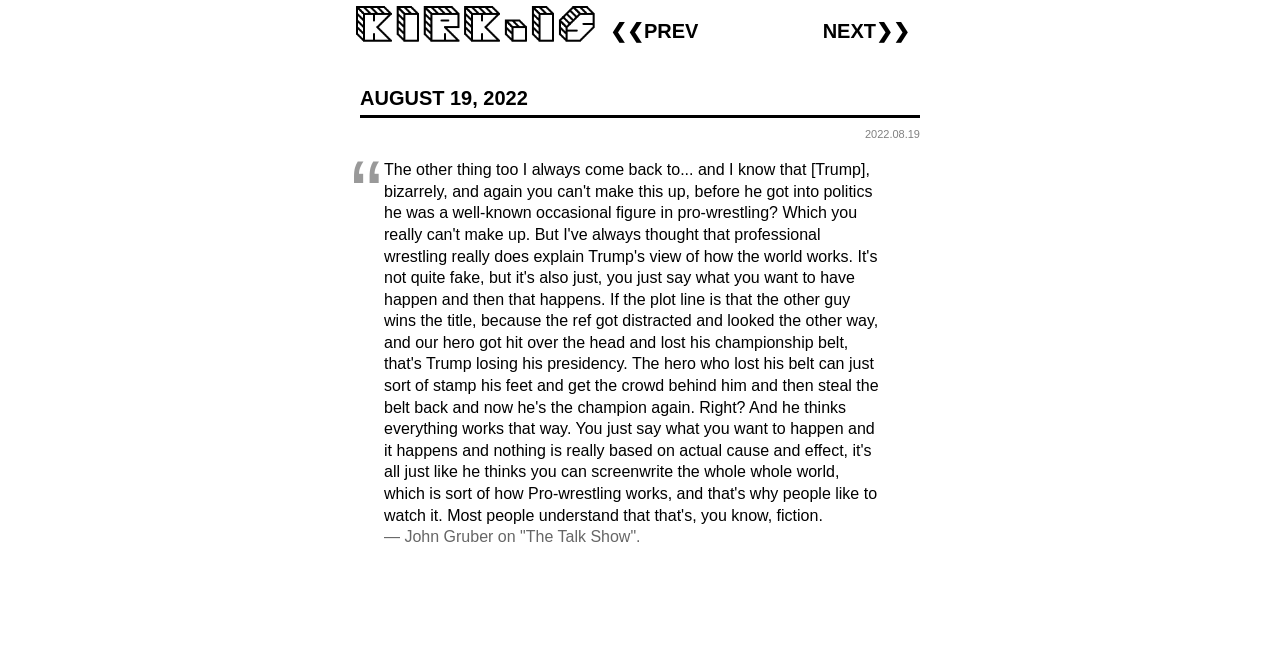Summarize the webpage in an elaborate manner.

The webpage is a daily links and quotes page, as indicated by the meta description. At the top, there is a heading with navigation links, "prev" and "next", which are positioned side by side, with the "prev" link on the left and the "next" link on the right. The "prev" link contains an image. Below the navigation links, there is a heading displaying the date "August 19, 2022", which is also a clickable link.

To the right of the date heading, there is a static text "2022.08.19". The main content of the page is a blockquote that takes up most of the page's vertical space, starting from about a quarter of the way down from the top. Within the blockquote, there is a static text quote, "John Gruber on 'The Talk Show'."